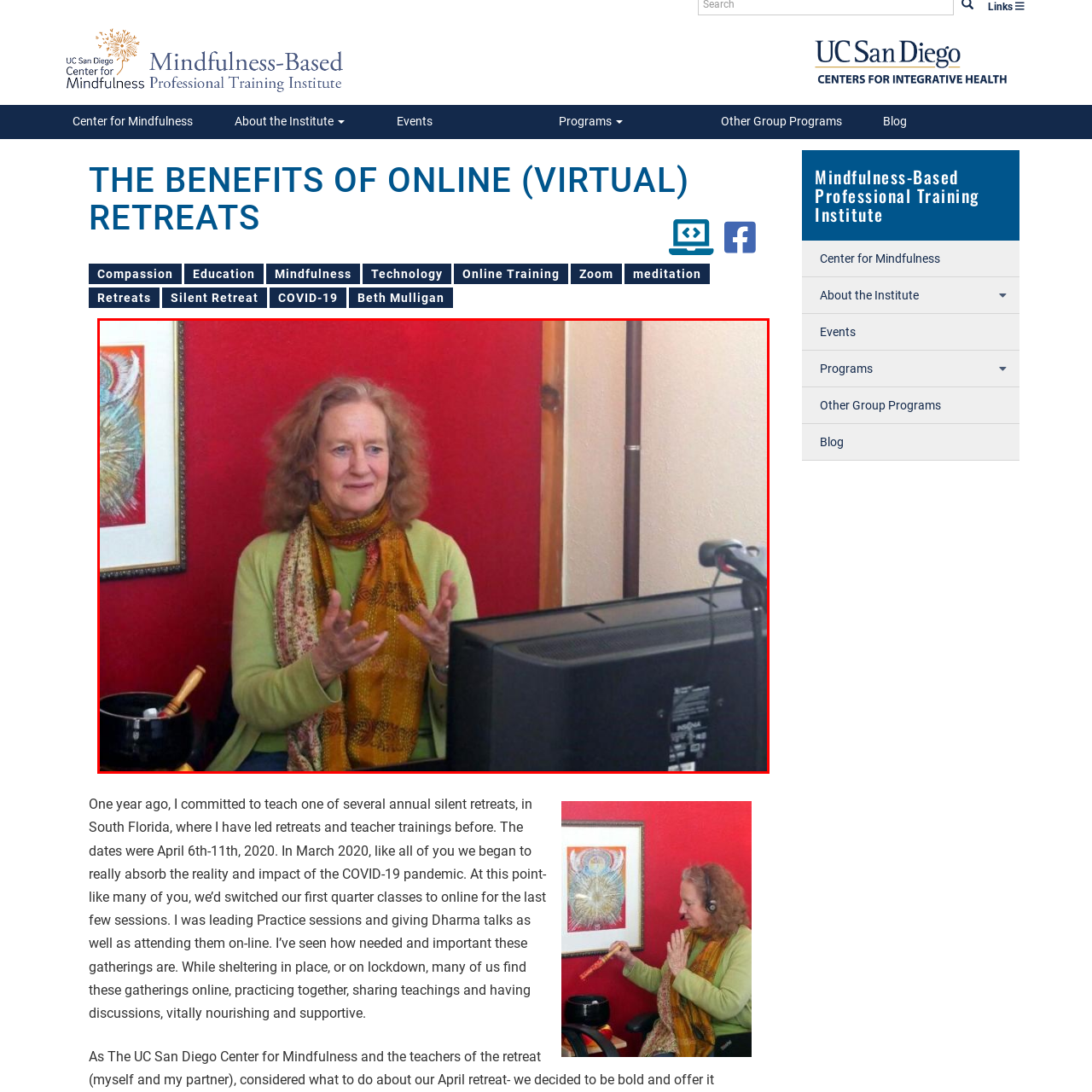Take a close look at the image marked with a red boundary and thoroughly answer the ensuing question using the information observed in the image:
What is the woman wearing around her neck?

The caption describes the woman as wearing a green sweater paired with a patterned orange and gold scarf, which suggests that the scarf is worn around her neck.